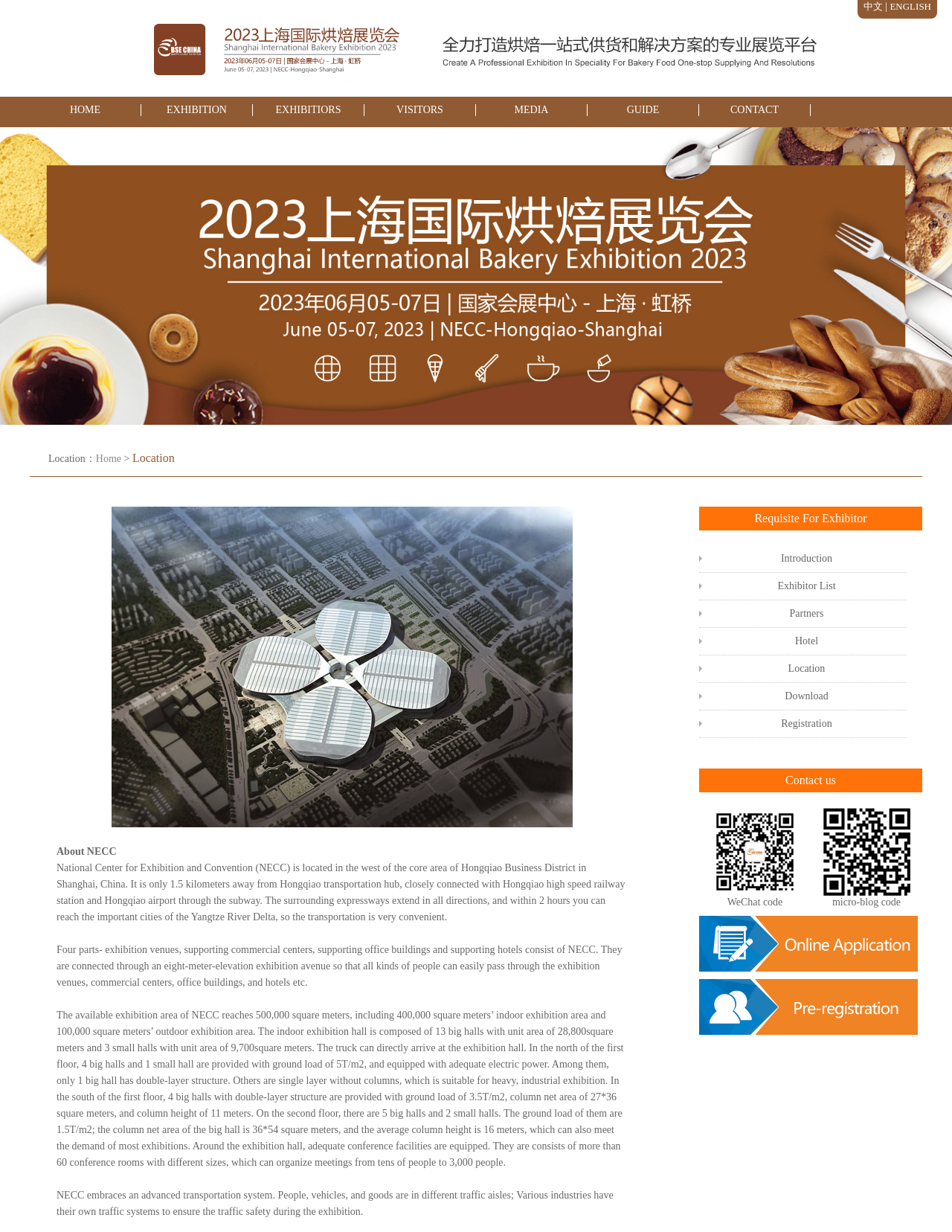How many conference rooms are equipped around the exhibition hall?
Please answer the question with a single word or phrase, referencing the image.

More than 60